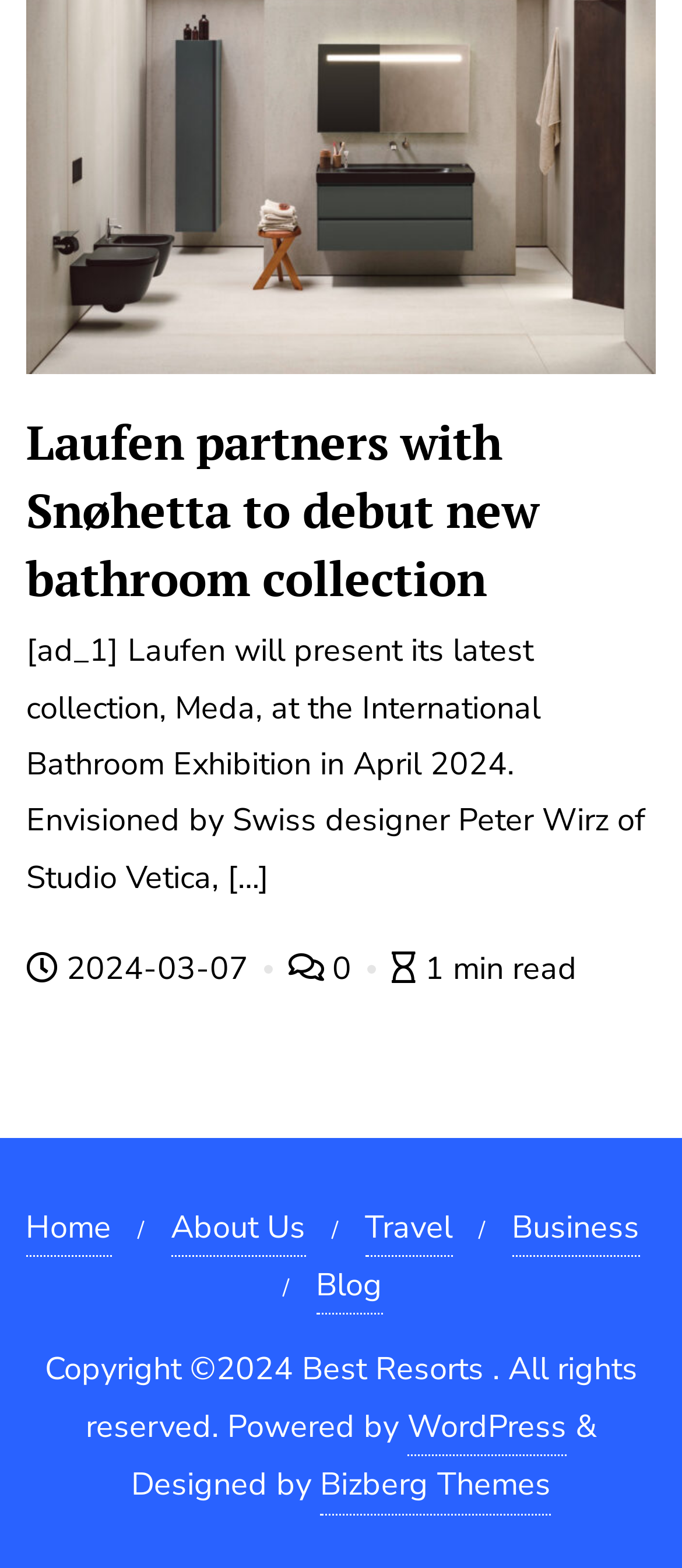Can you find the bounding box coordinates of the area I should click to execute the following instruction: "Read the latest news"?

[0.038, 0.262, 0.79, 0.396]